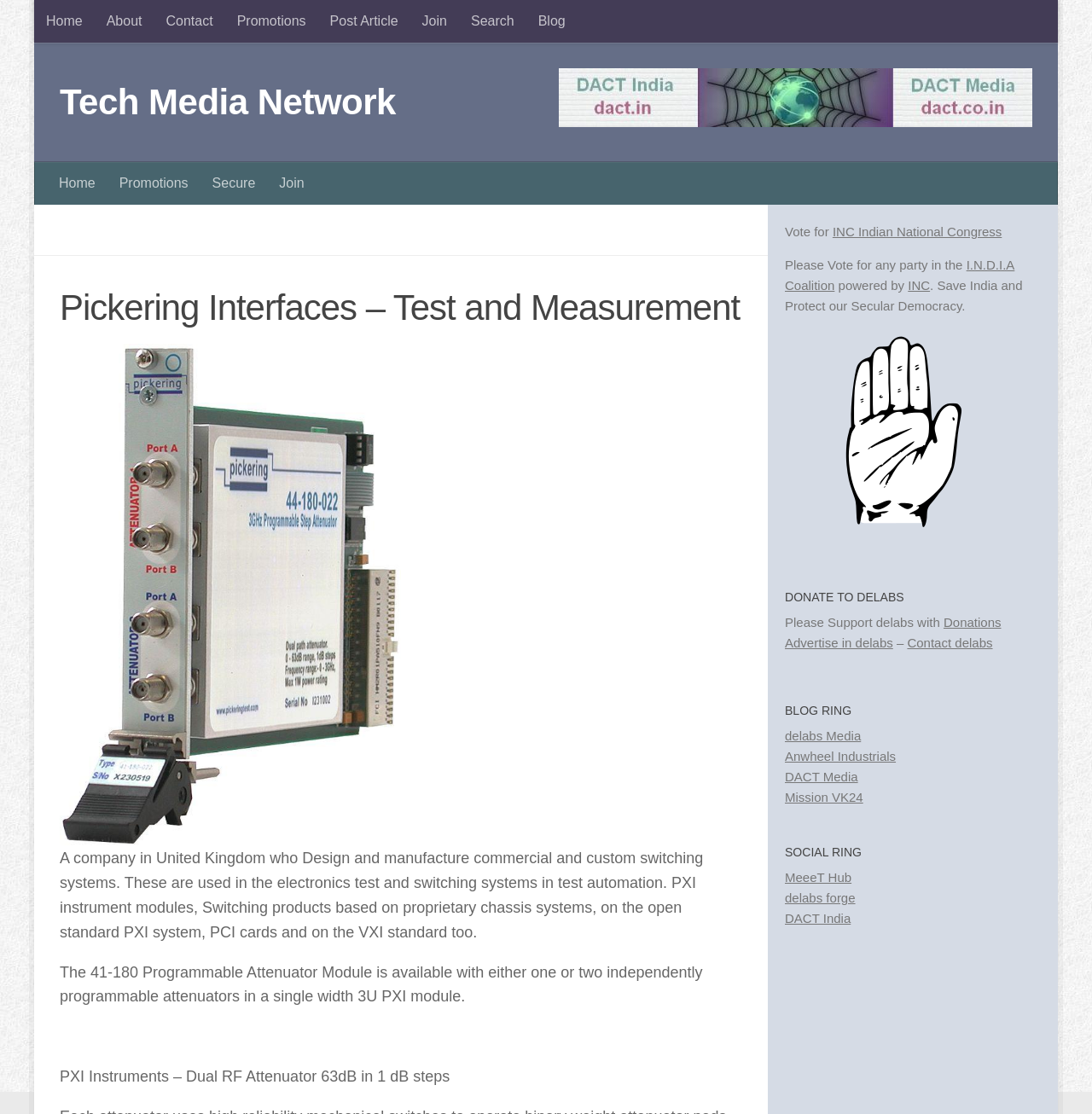Locate the bounding box coordinates of the area where you should click to accomplish the instruction: "Donate to delabs".

[0.719, 0.527, 0.953, 0.545]